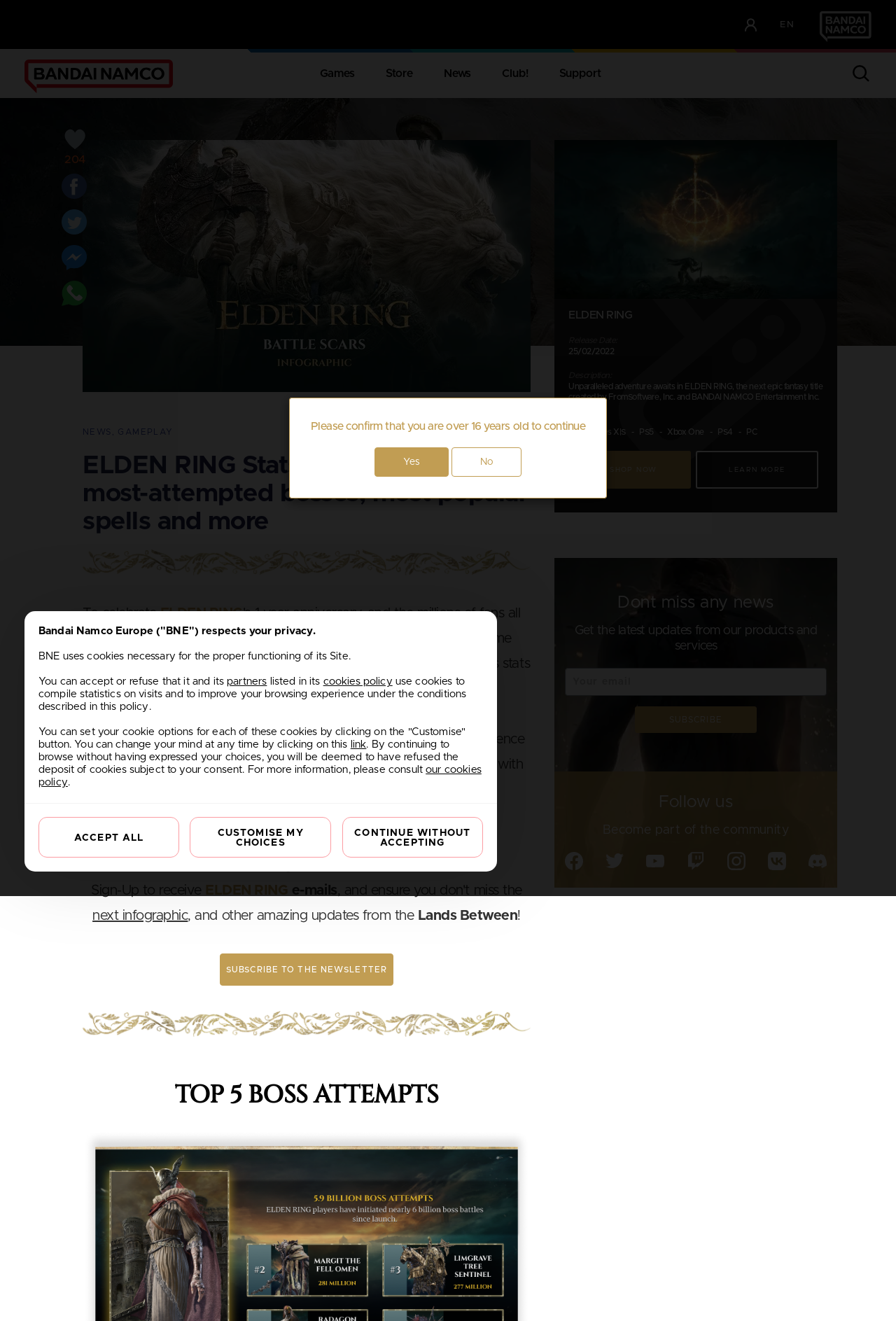Craft a detailed narrative of the webpage's structure and content.

This webpage is dedicated to ELDEN RING, a game developed by FromSoftware, Inc. and BANDAI NAMCO Entertainment Inc. The page is divided into several sections, with a prominent header section at the top featuring a logo and navigation links.

In the top-left corner, there is a "Skip to main content" link, followed by a logo and a "Change language" button. The navigation links, including "Games", "Store", "News", "Club!", and "Support", are positioned horizontally across the top of the page.

Below the navigation links, there is a section highlighting the game's one-year anniversary, featuring an infographic with gameplay stats. The section includes a heading, "ELDEN RING Stats Reveal the Game's most-attempted bosses, most popular spells and more", and a brief introduction to the infographic.

The infographic is divided into several sections, including "TOP 5 BOSS ATTEMPTS", which displays statistics about the game's most attempted bosses. There are also sections for "Causes of Death", "Summons (Co-op VS Invasion)", "Top 5 Spells Cast", and "Top 5 Most Acquired Incantations".

On the right side of the page, there is a section dedicated to the game's release information, including the release date, description, platforms, and a "SHOP NOW" button.

Further down the page, there are sections for "Don't miss any news" and "Follow us Become part of the community", which feature links to the company's social media profiles and a newsletter subscription form.

At the bottom of the page, there is a footer section with additional links, including "Like" and "Share" buttons, as well as a "SUBSCRIBE TO THE NEWSLETTER" link.

Throughout the page, there are several images and decorations, including a background image and icons for the social media links.